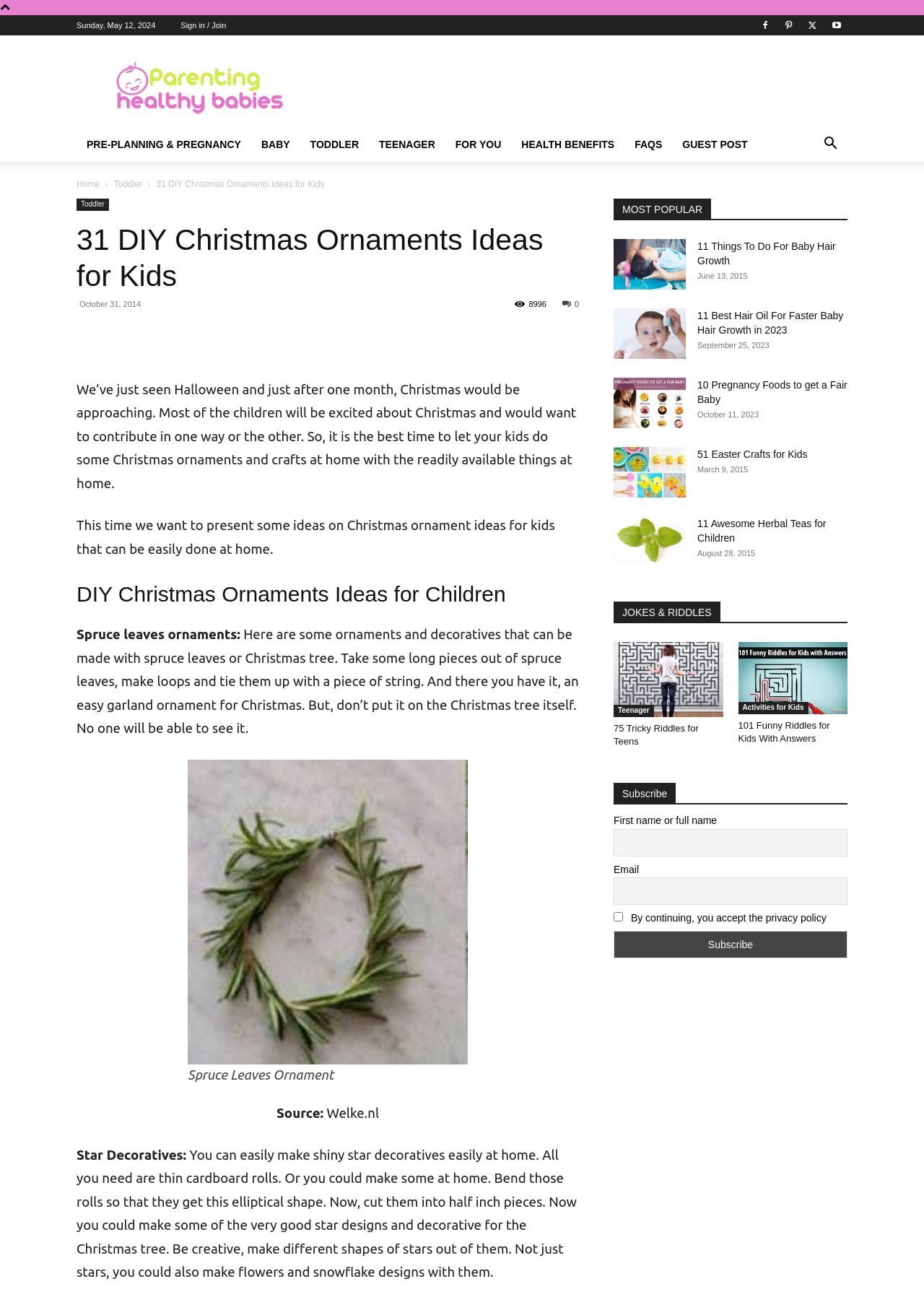Determine the bounding box coordinates for the clickable element required to fulfill the instruction: "Go to the 'Toddler' page". Provide the coordinates as four float numbers between 0 and 1, i.e., [left, top, right, bottom].

[0.123, 0.138, 0.154, 0.146]